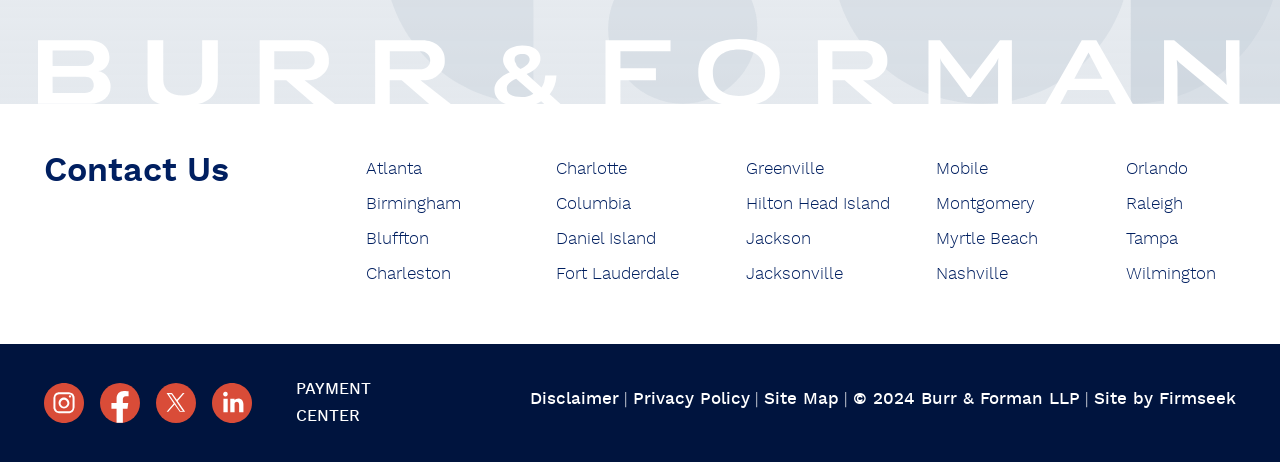Bounding box coordinates are specified in the format (top-left x, top-left y, bottom-right x, bottom-right y). All values are floating point numbers bounded between 0 and 1. Please provide the bounding box coordinate of the region this sentence describes: Site Map

[0.597, 0.844, 0.655, 0.881]